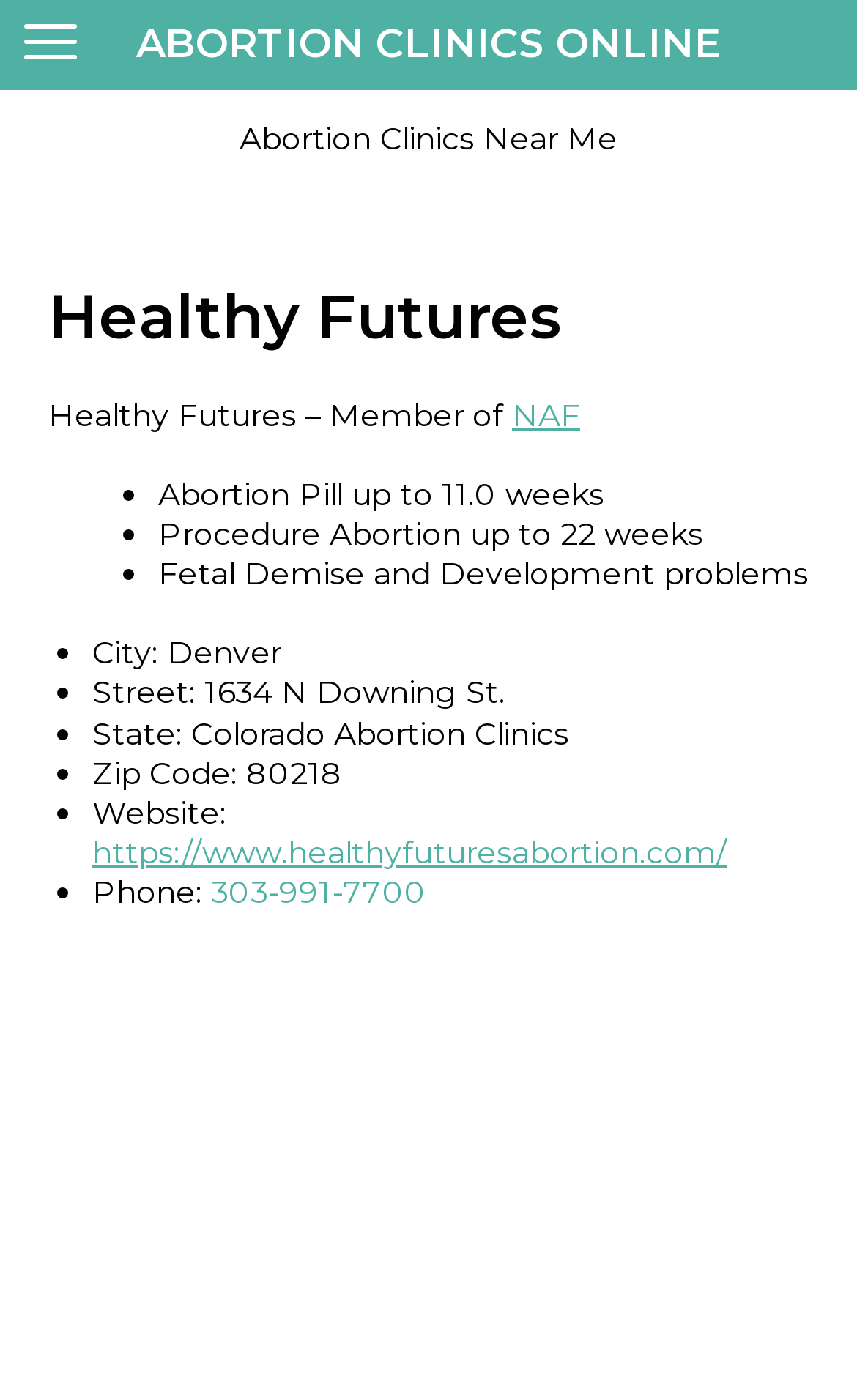What is the name of the abortion clinic?
Answer the question based on the image using a single word or a brief phrase.

Healthy Futures